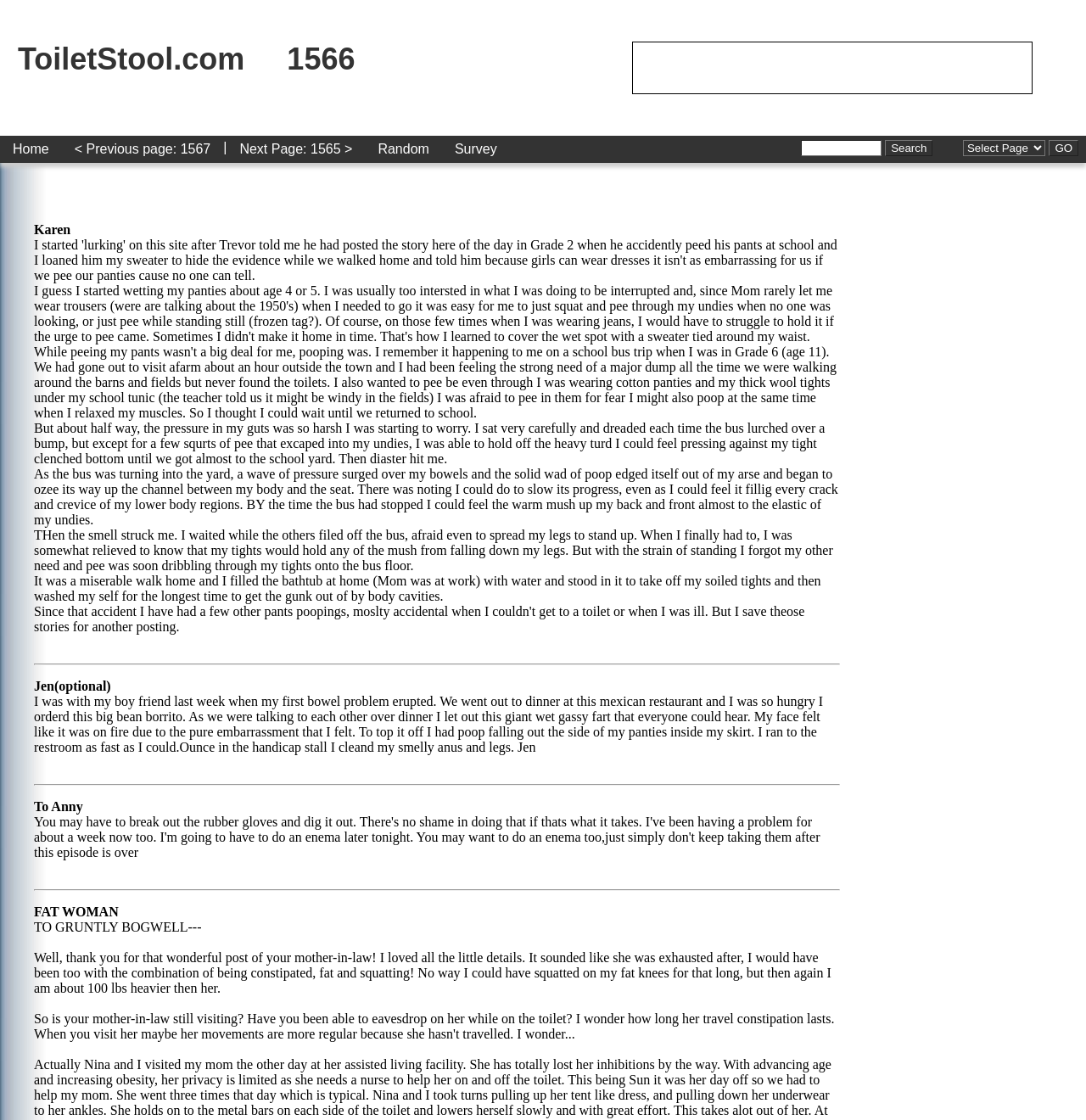Locate the bounding box coordinates of the area where you should click to accomplish the instruction: "Click on the 'Home' link".

[0.0, 0.121, 0.057, 0.145]